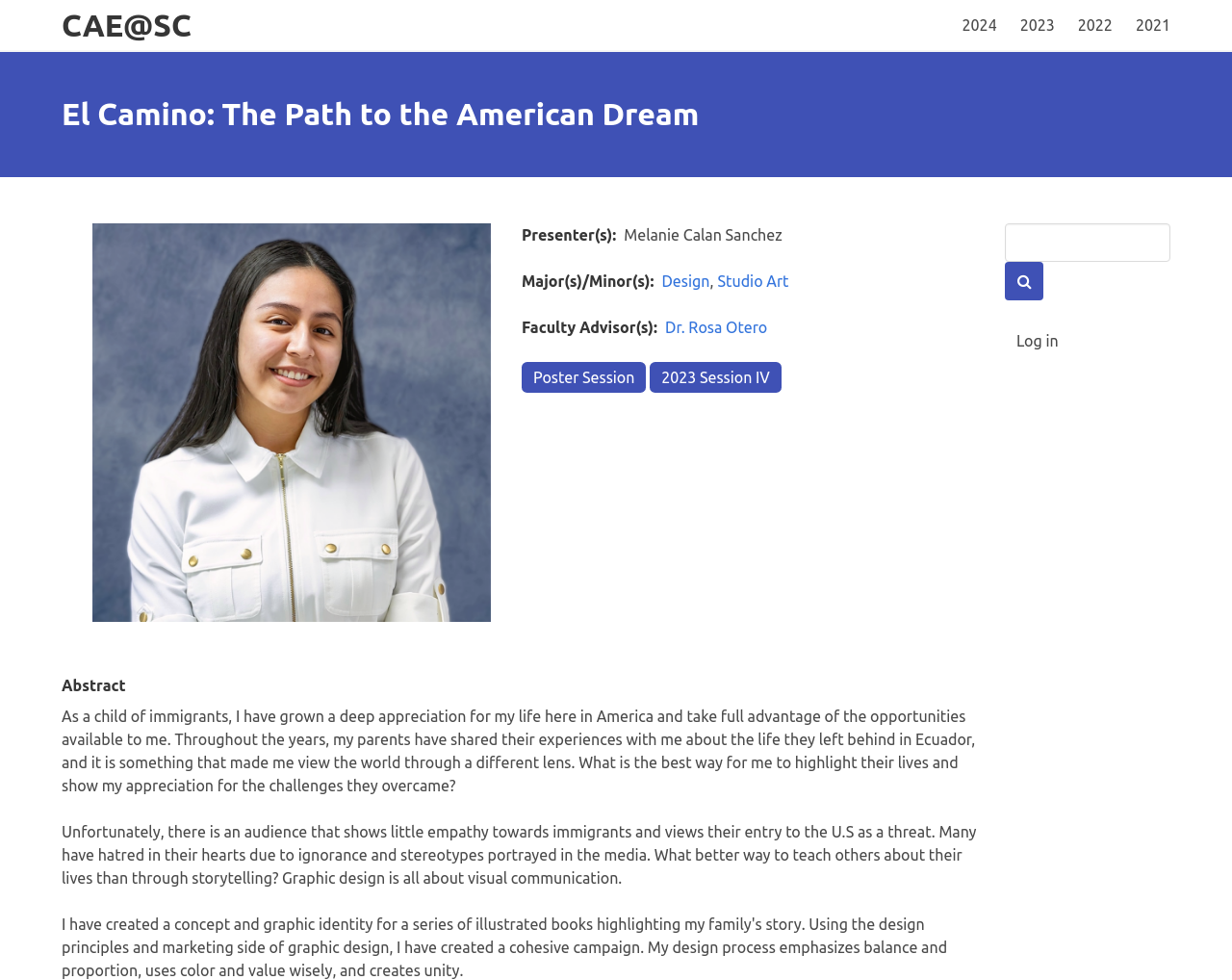Please extract the primary headline from the webpage.

El Camino: The Path to the American Dream